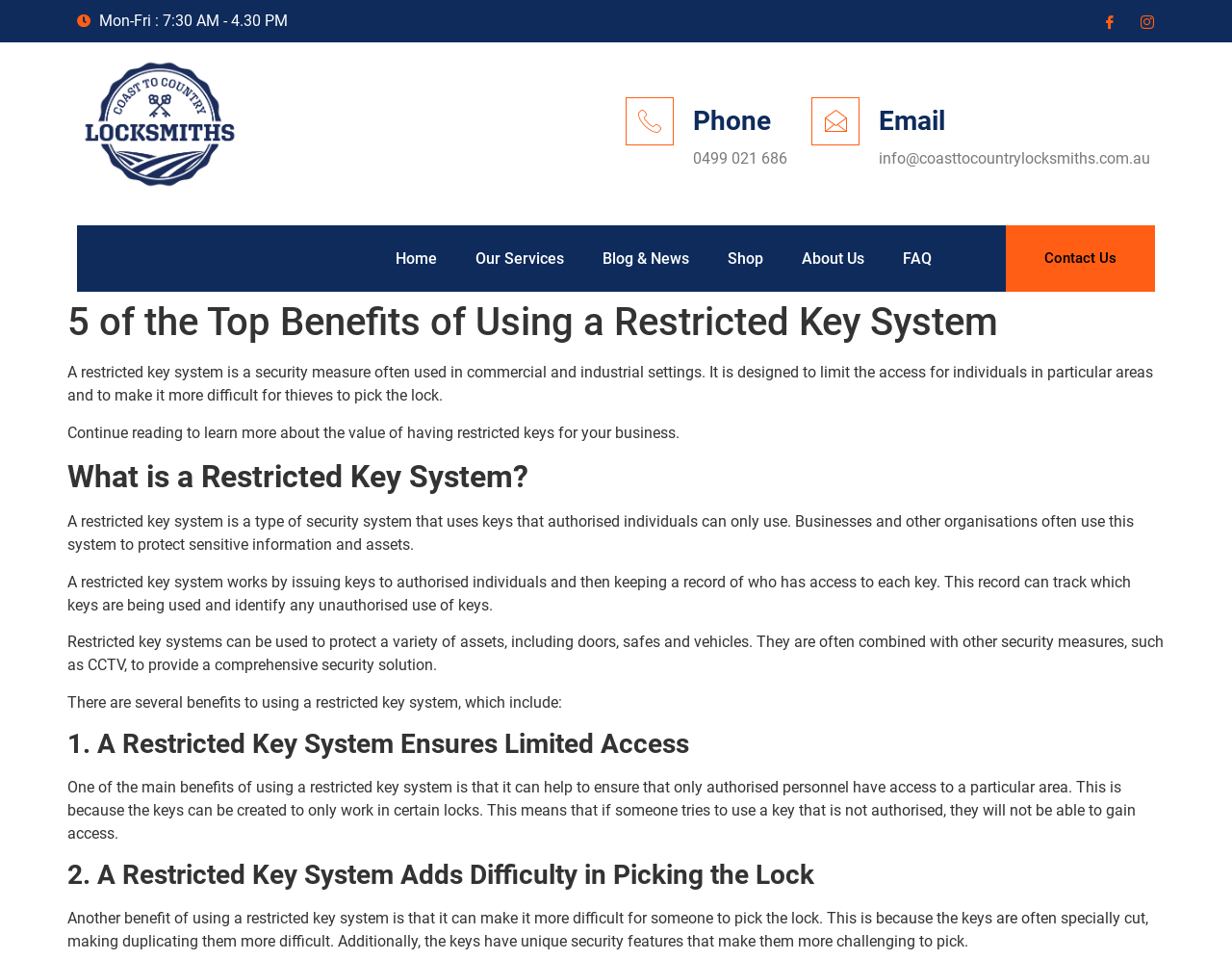What type of assets can be protected by a restricted key system?
Look at the image and respond with a one-word or short phrase answer.

Doors, safes, and vehicles